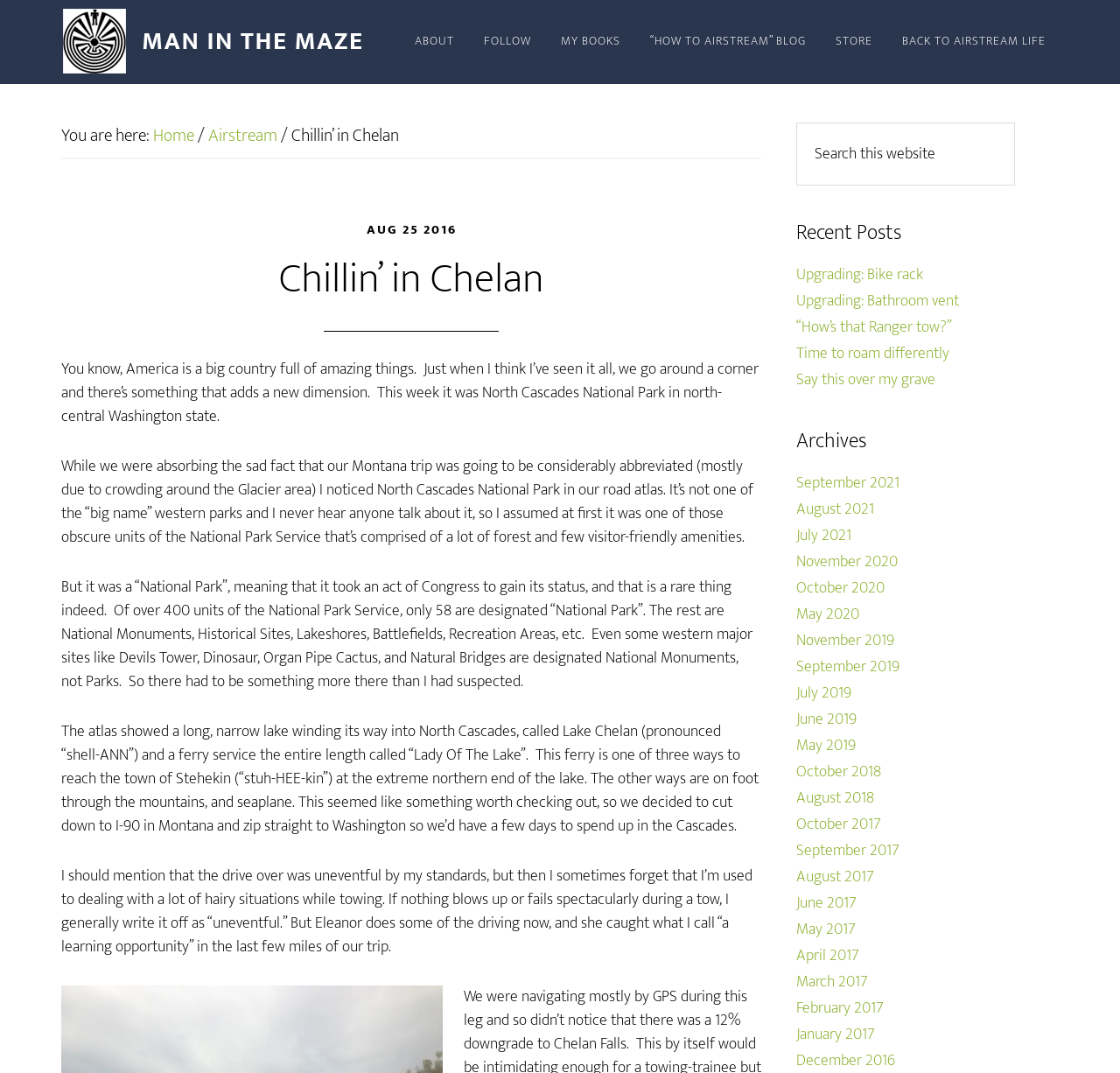Please provide a comprehensive response to the question based on the details in the image: What is the name of the national park mentioned in the article?

The article mentions that the author visited North Cascades National Park in north-central Washington state, which is a national park that is not as well-known as some of the other western parks.